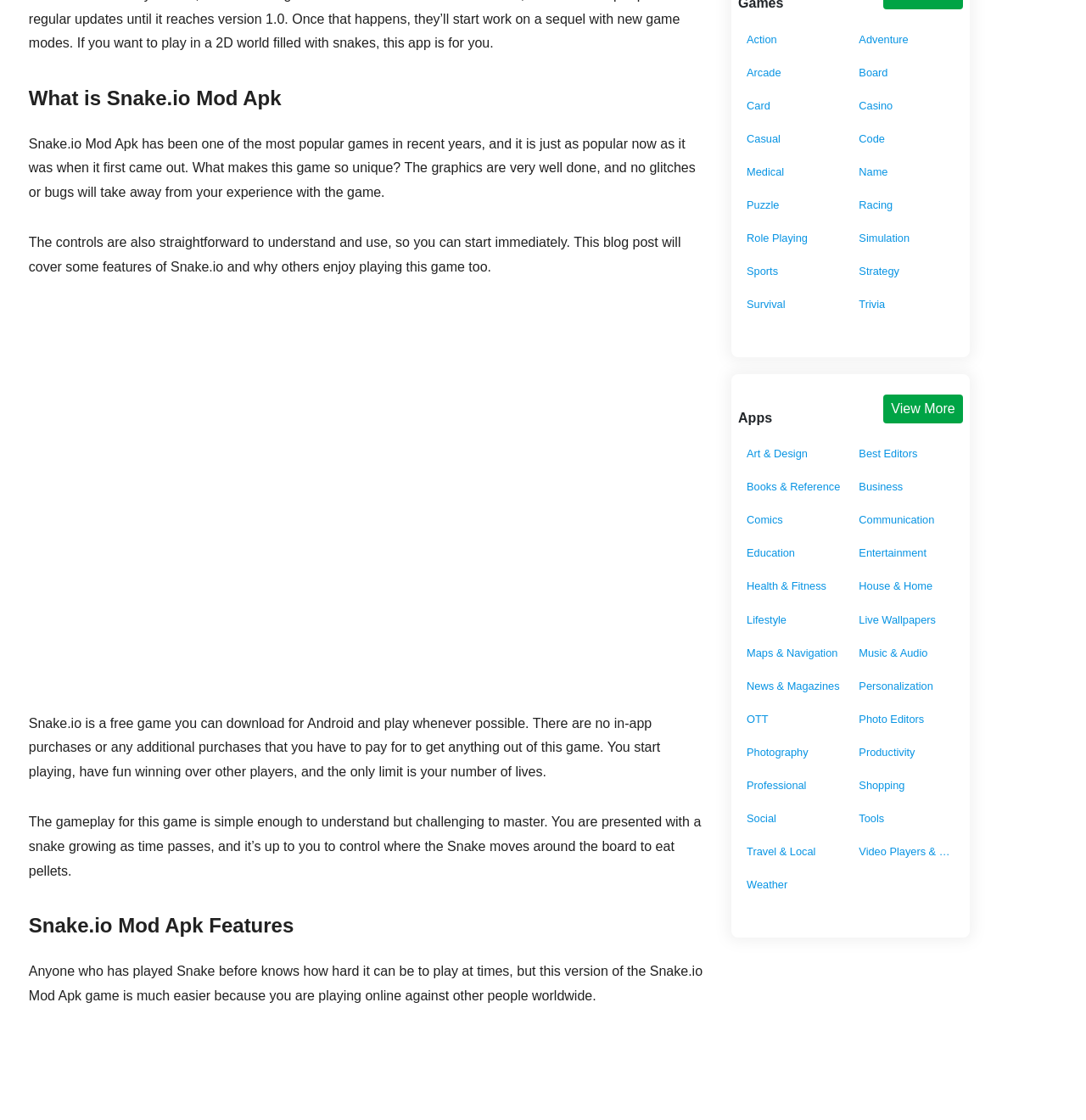Please identify the bounding box coordinates of the area that needs to be clicked to fulfill the following instruction: "Click on Action."

[0.688, 0.027, 0.775, 0.044]